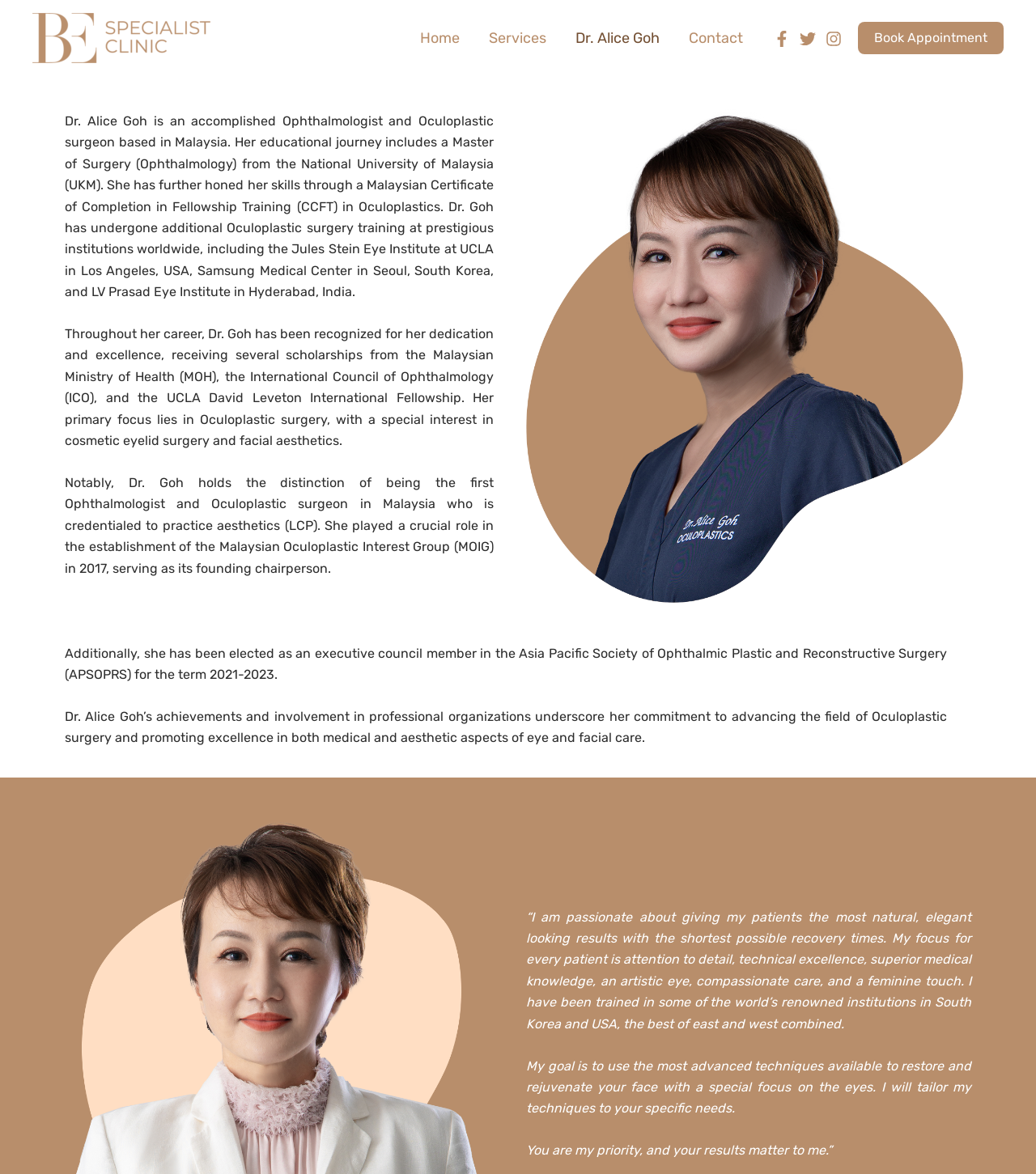What is the special interest of Dr. Goh in Oculoplastic surgery?
Look at the image and respond with a single word or a short phrase.

Cosmetic eyelid surgery